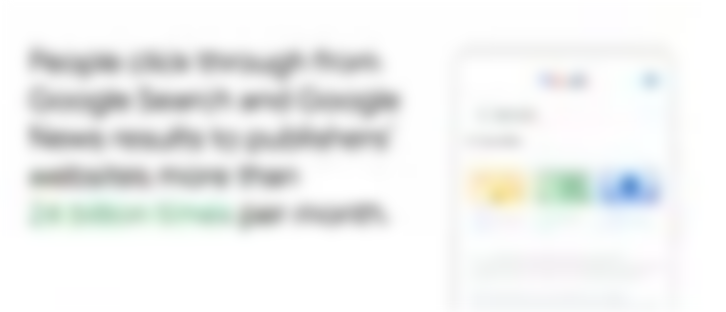Please give a one-word or short phrase response to the following question: 
What is the role of Google in the digital landscape of journalism?

Major conduit